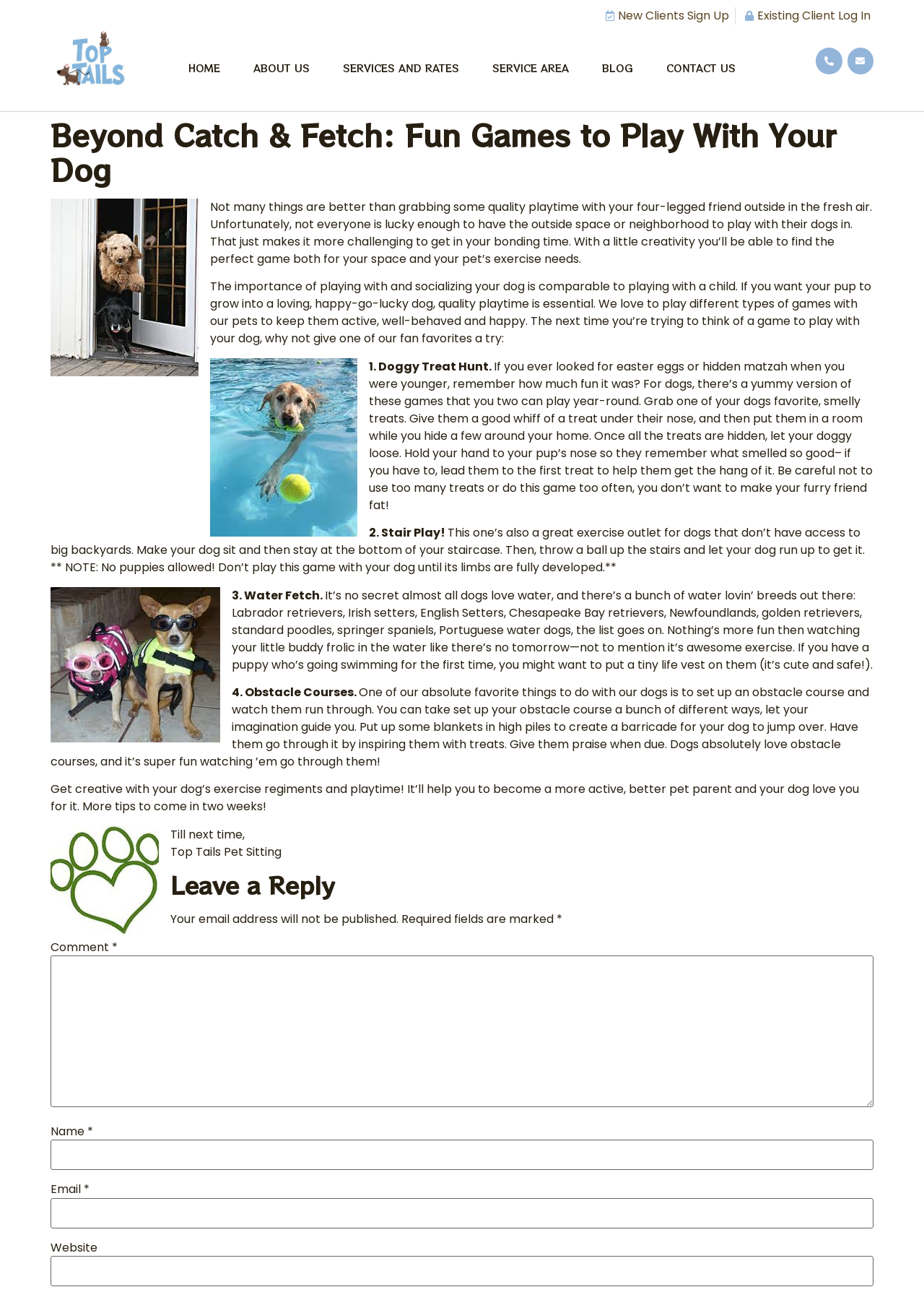Generate the text content of the main headline of the webpage.

Beyond Catch & Fetch: Fun Games to Play With Your Dog